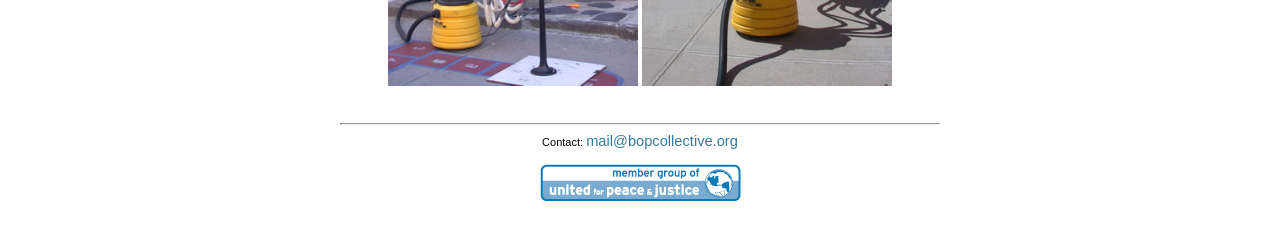Using the format (top-left x, top-left y, bottom-right x, bottom-right y), provide the bounding box coordinates for the described UI element. All values should be floating point numbers between 0 and 1: mail@bopcollective.org

[0.458, 0.585, 0.576, 0.656]